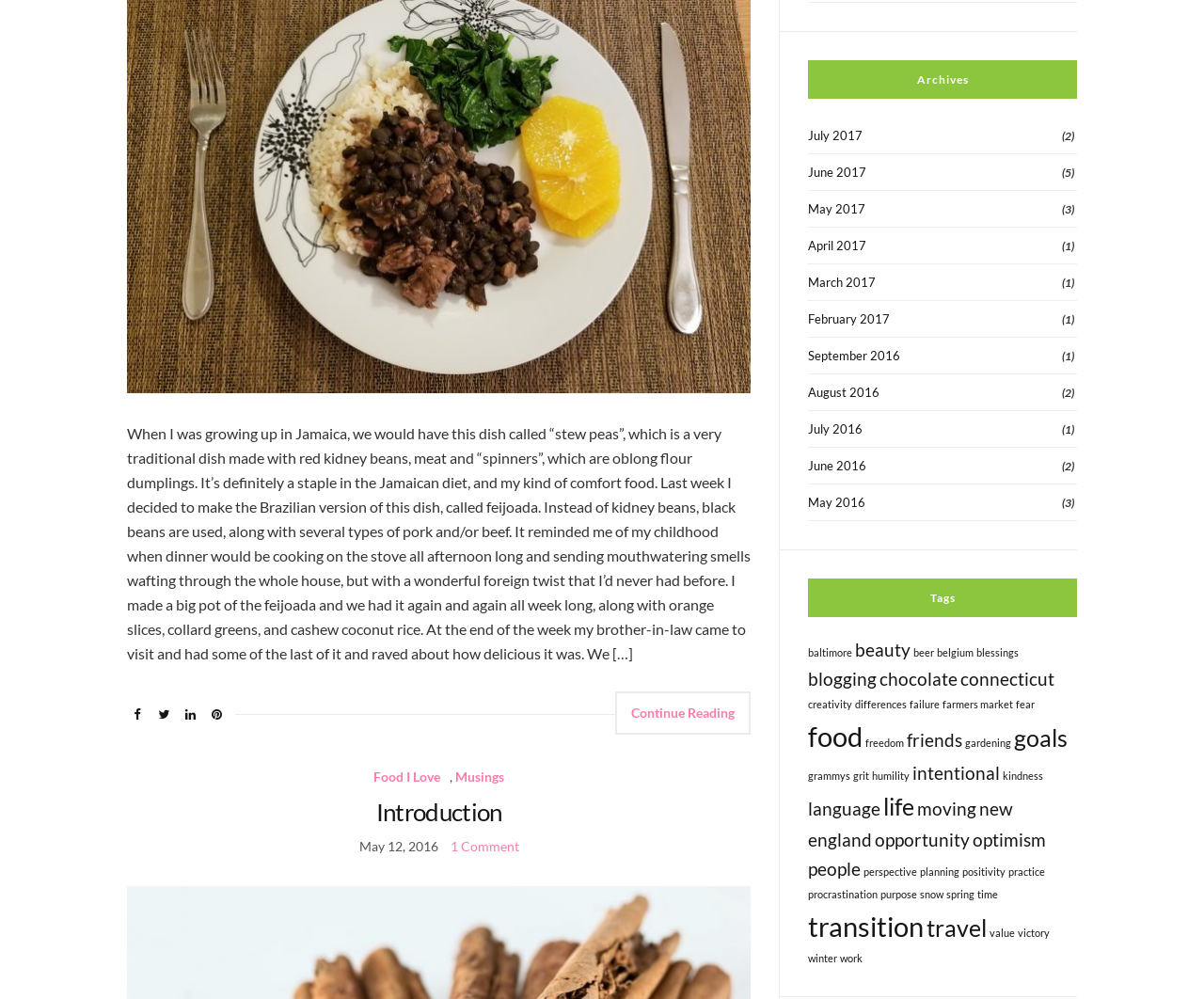Please provide a comprehensive answer to the question based on the screenshot: What is the most popular tag?

The most popular tag can be found by looking at the link elements under the 'Tags' heading and finding the one with the highest number of items, which is 'food' with 4 items.